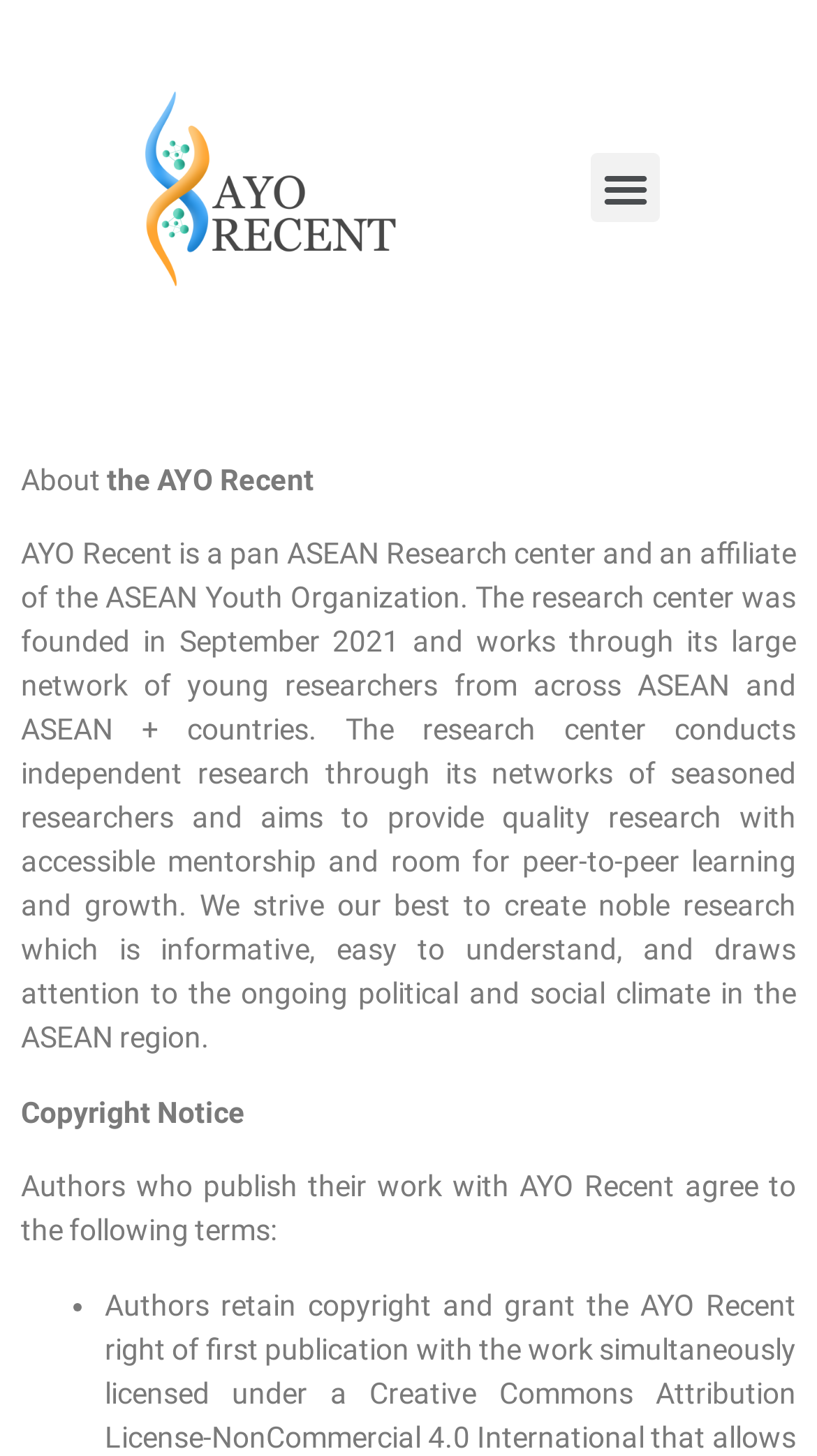Answer the question briefly using a single word or phrase: 
When was the research center founded?

September 2021